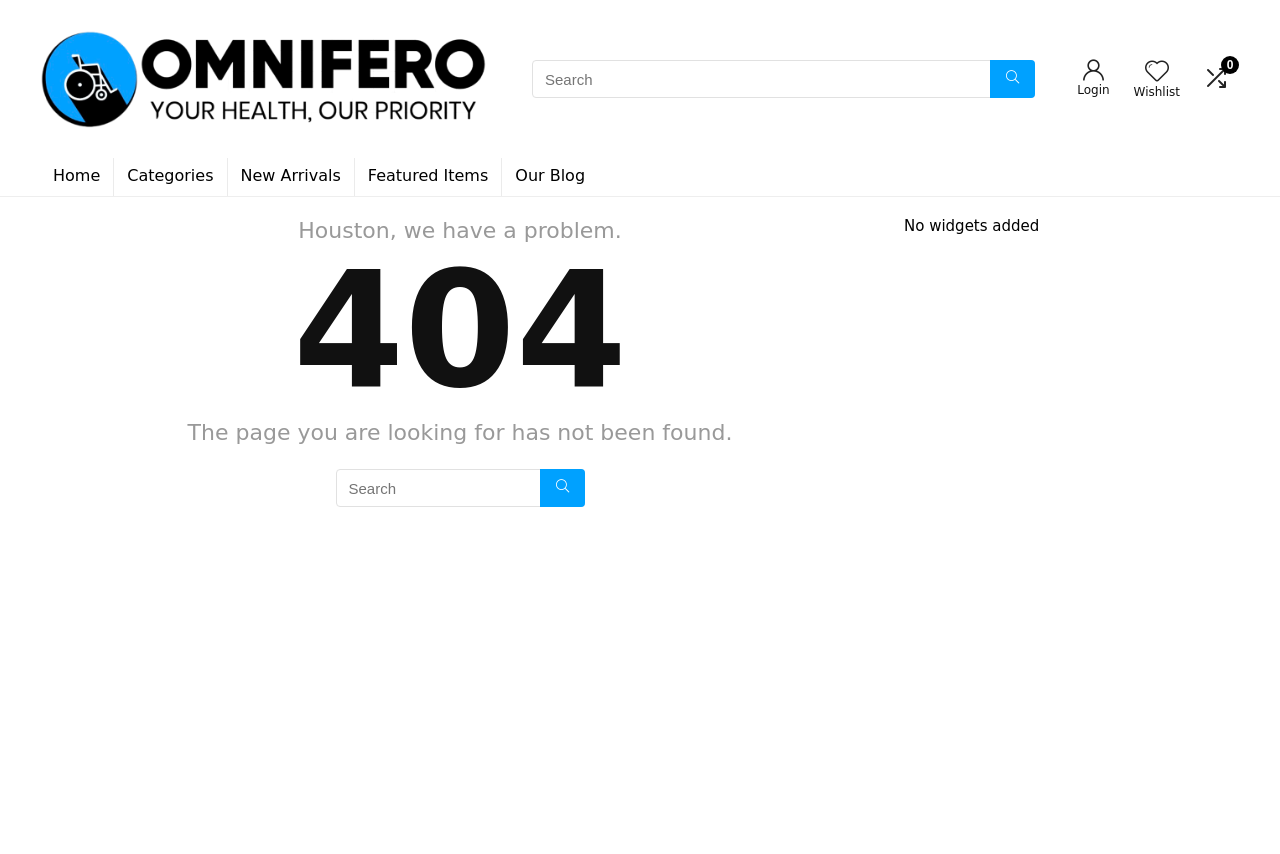Please identify the bounding box coordinates of the clickable area that will allow you to execute the instruction: "go to Omnifero homepage".

[0.031, 0.025, 0.38, 0.046]